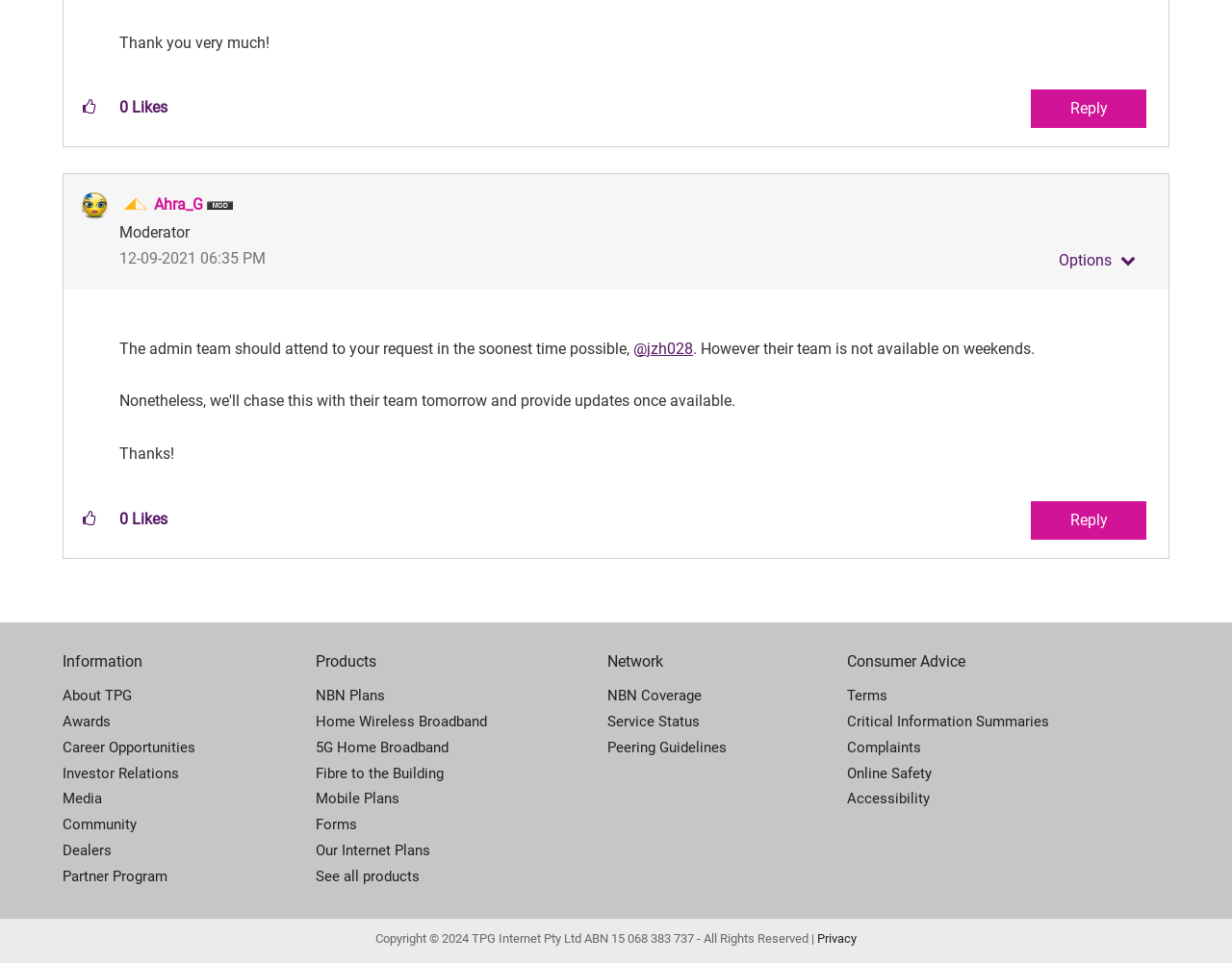Locate the bounding box coordinates of the area where you should click to accomplish the instruction: "View the profile of Ahra_G".

[0.125, 0.203, 0.165, 0.222]